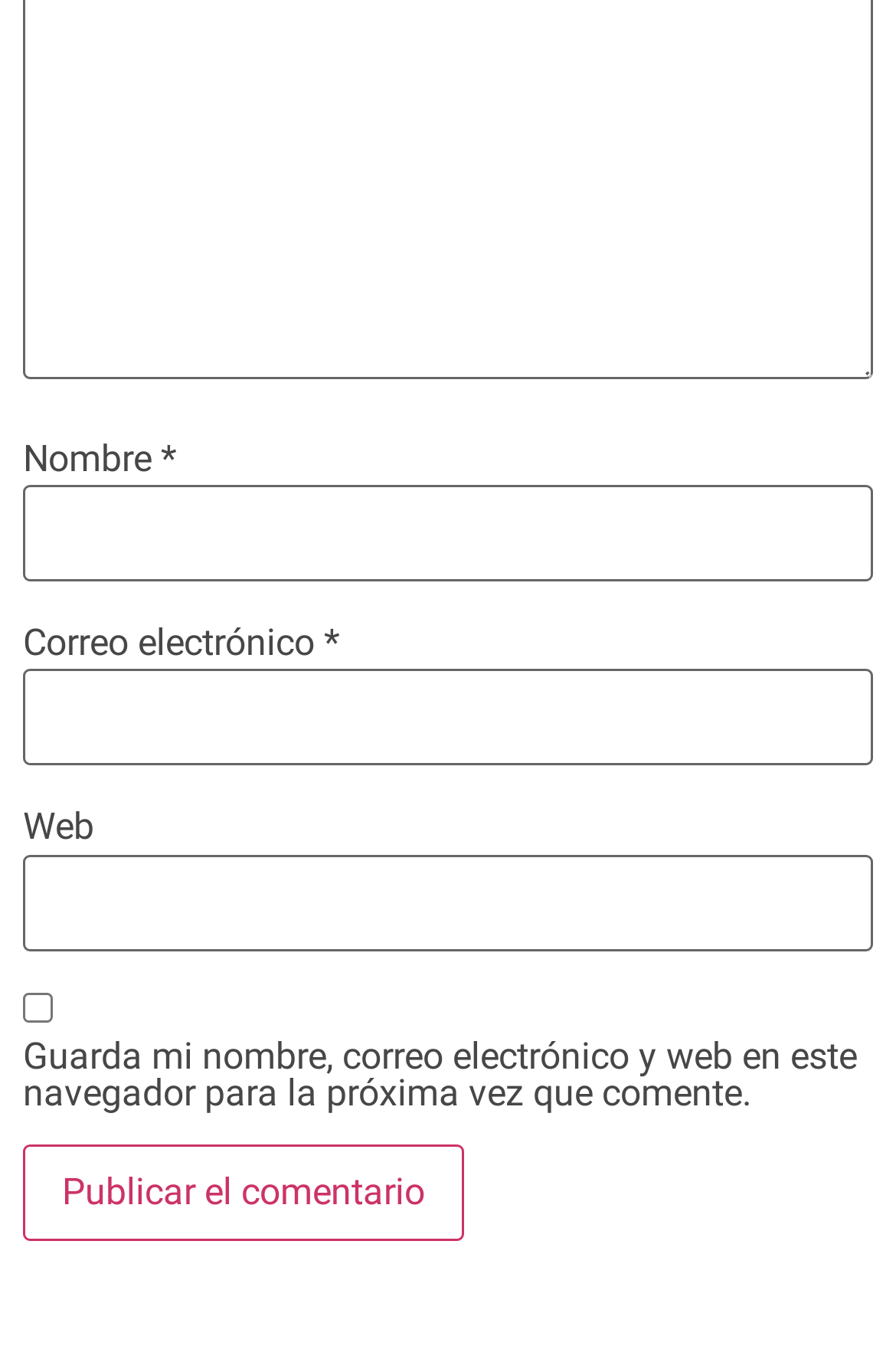Provide a one-word or one-phrase answer to the question:
Is the 'Web' field required?

No